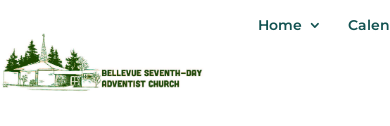Analyze the image and give a detailed response to the question:
What is surrounding the church building in the logo?

The caption describes the logo as featuring a stylized illustration of the church building surrounded by trees, which implies that the church building is surrounded by trees in the logo.